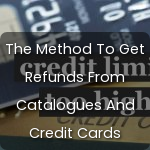What is the purpose of the article?
Kindly answer the question with as much detail as you can.

The title and the focus on credit cards and catalog purchases suggest that the purpose of the article is to provide readers with practical insights and strategies for getting refunds from catalogues and credit cards, helping them navigate financial transactions and refunds effectively.